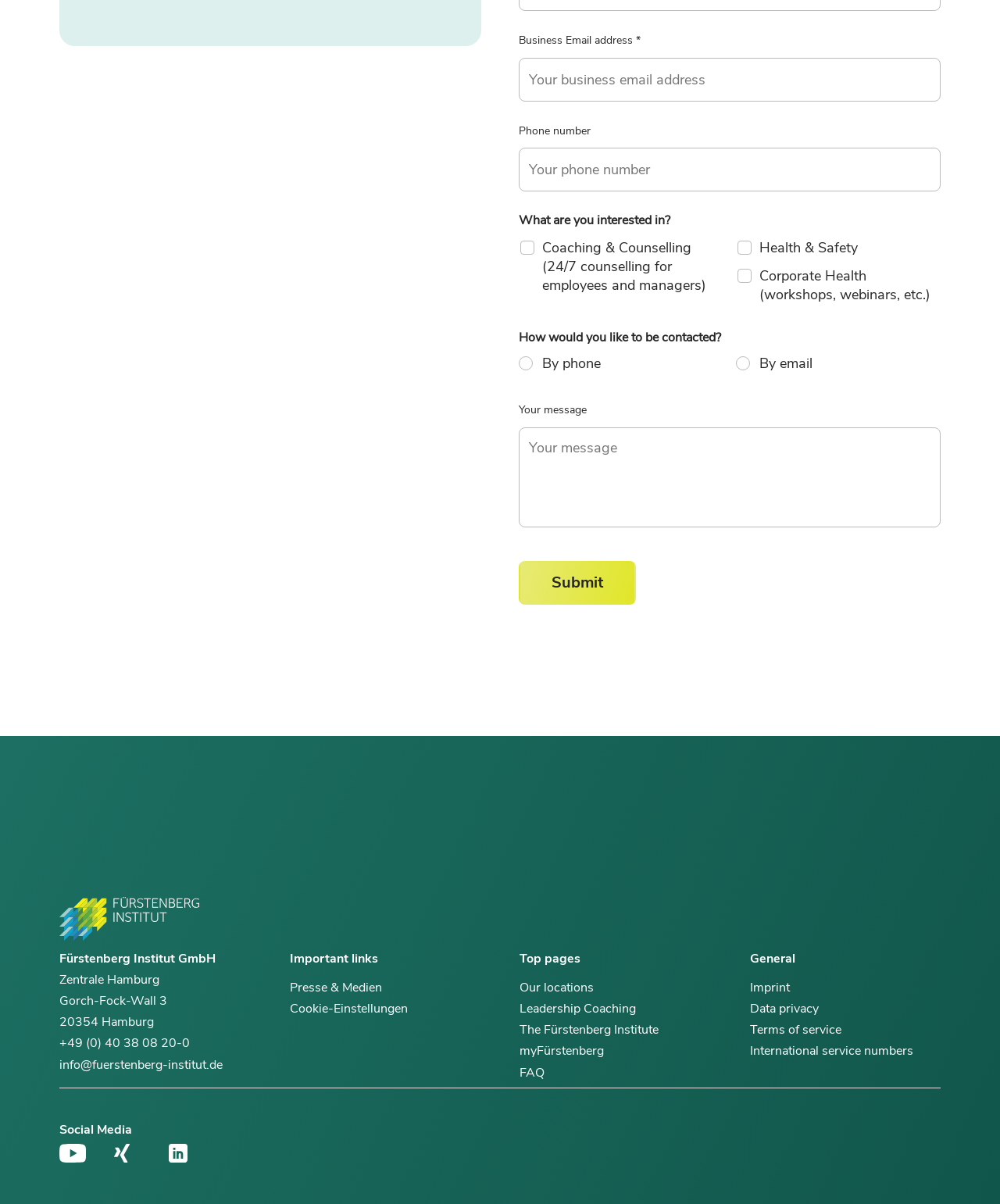Determine the bounding box coordinates of the element that should be clicked to execute the following command: "Write a message".

[0.519, 0.355, 0.941, 0.438]